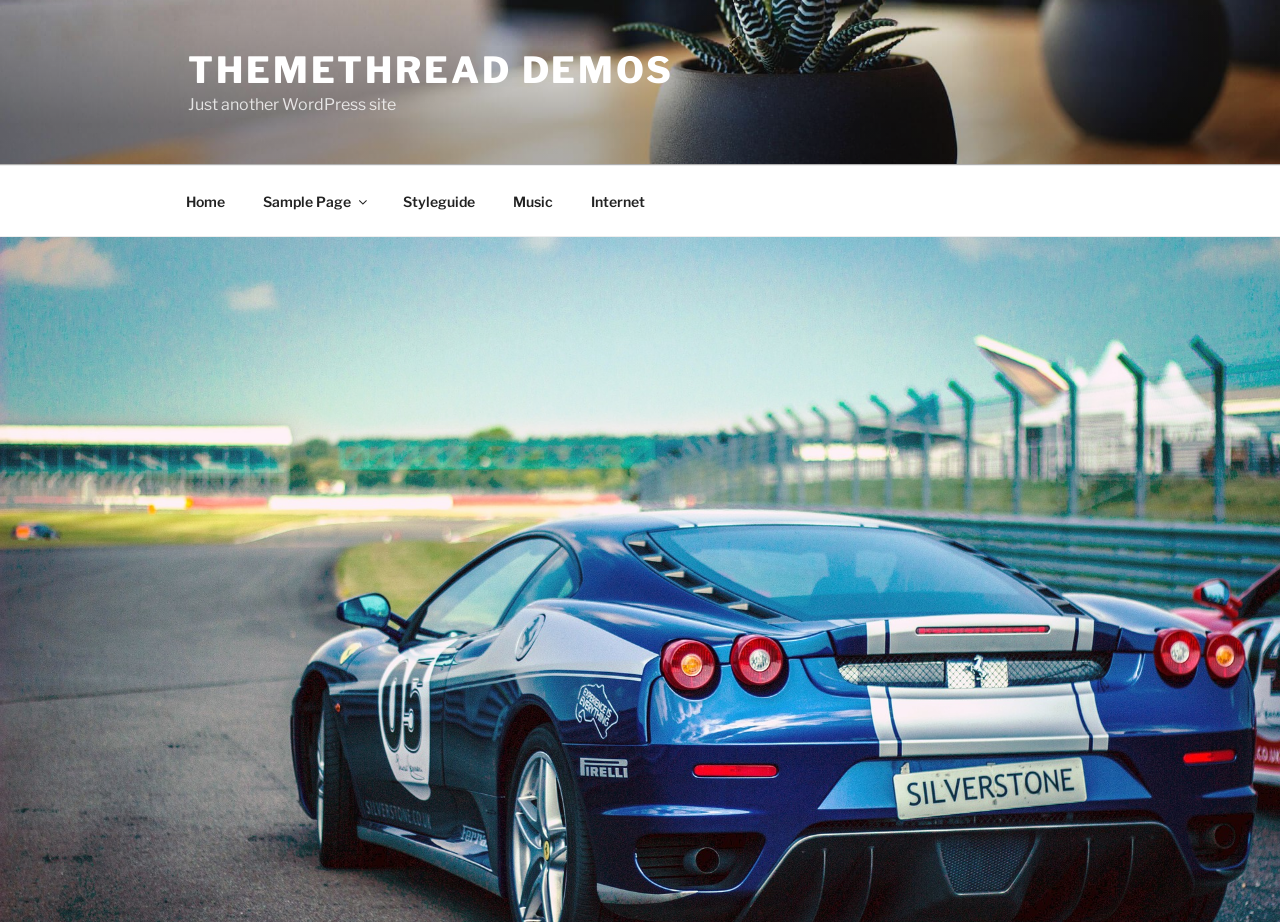Give a concise answer using only one word or phrase for this question:
What is the first menu item in the top menu?

Home